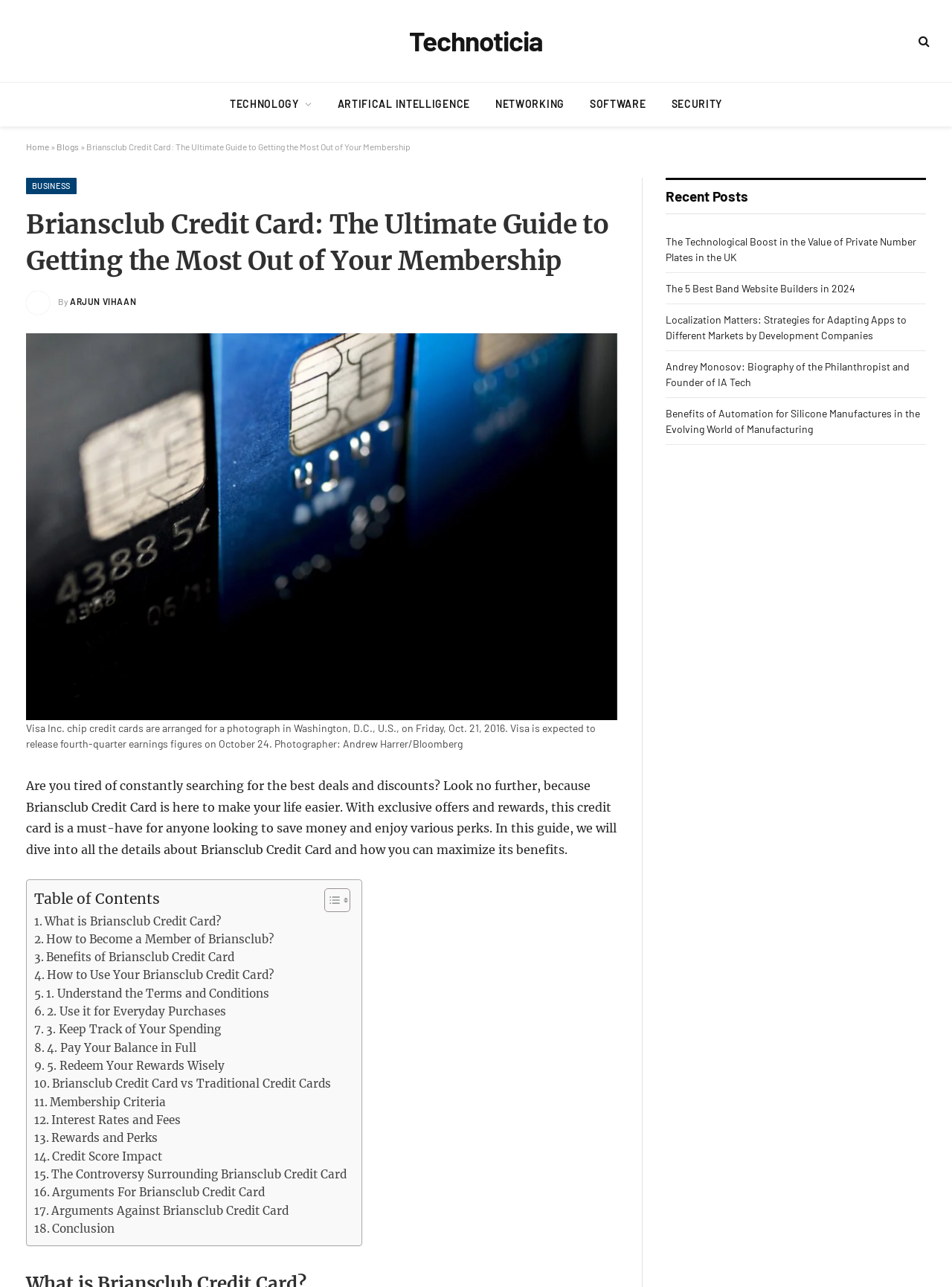Pinpoint the bounding box coordinates of the clickable element to carry out the following instruction: "Learn about the benefits of Briansclub Credit Card."

[0.036, 0.737, 0.246, 0.751]